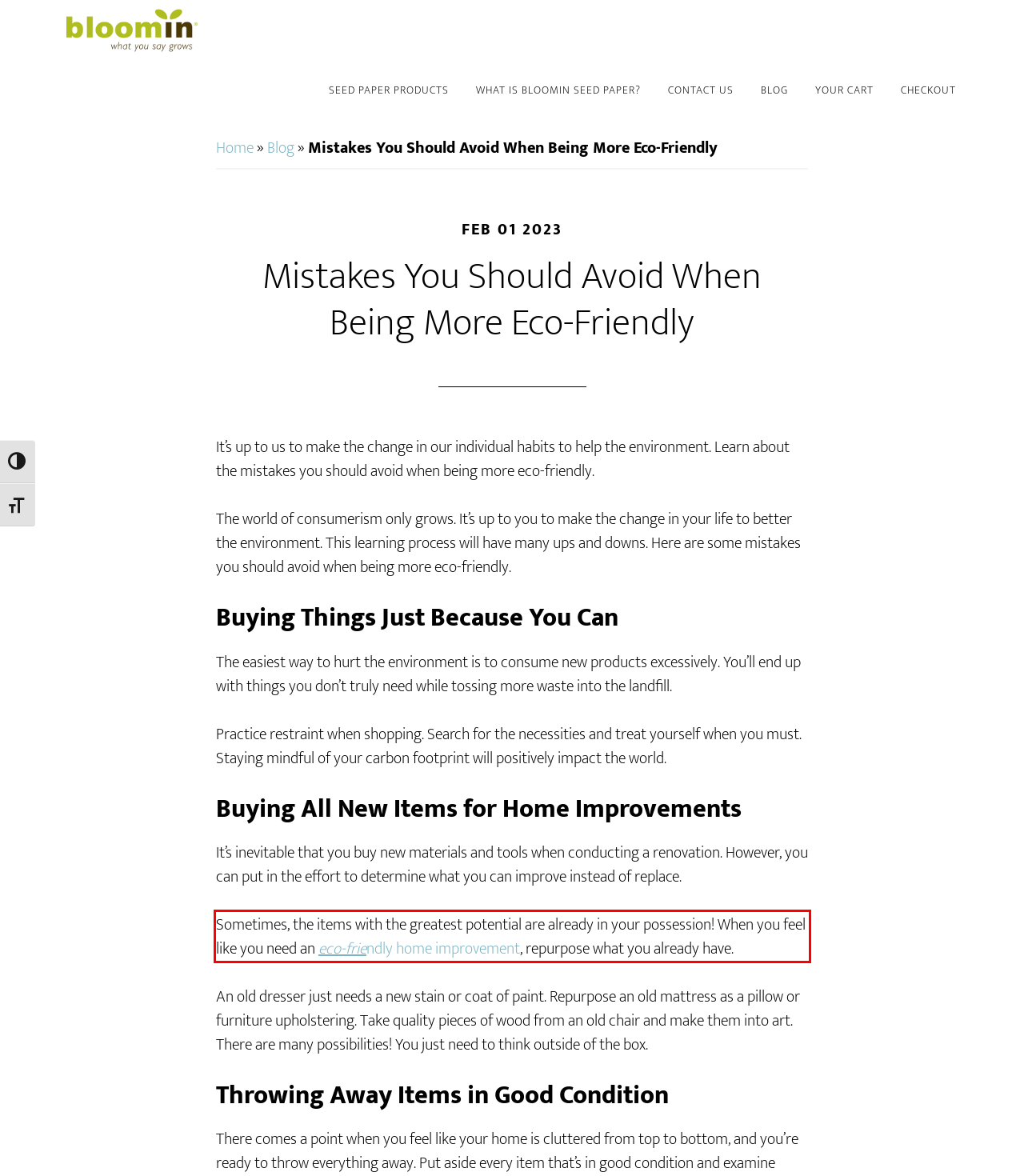You are provided with a screenshot of a webpage that includes a red bounding box. Extract and generate the text content found within the red bounding box.

Sometimes, the items with the greatest potential are already in your possession! When you feel like you need an eco-friendly home improvement, repurpose what you already have.